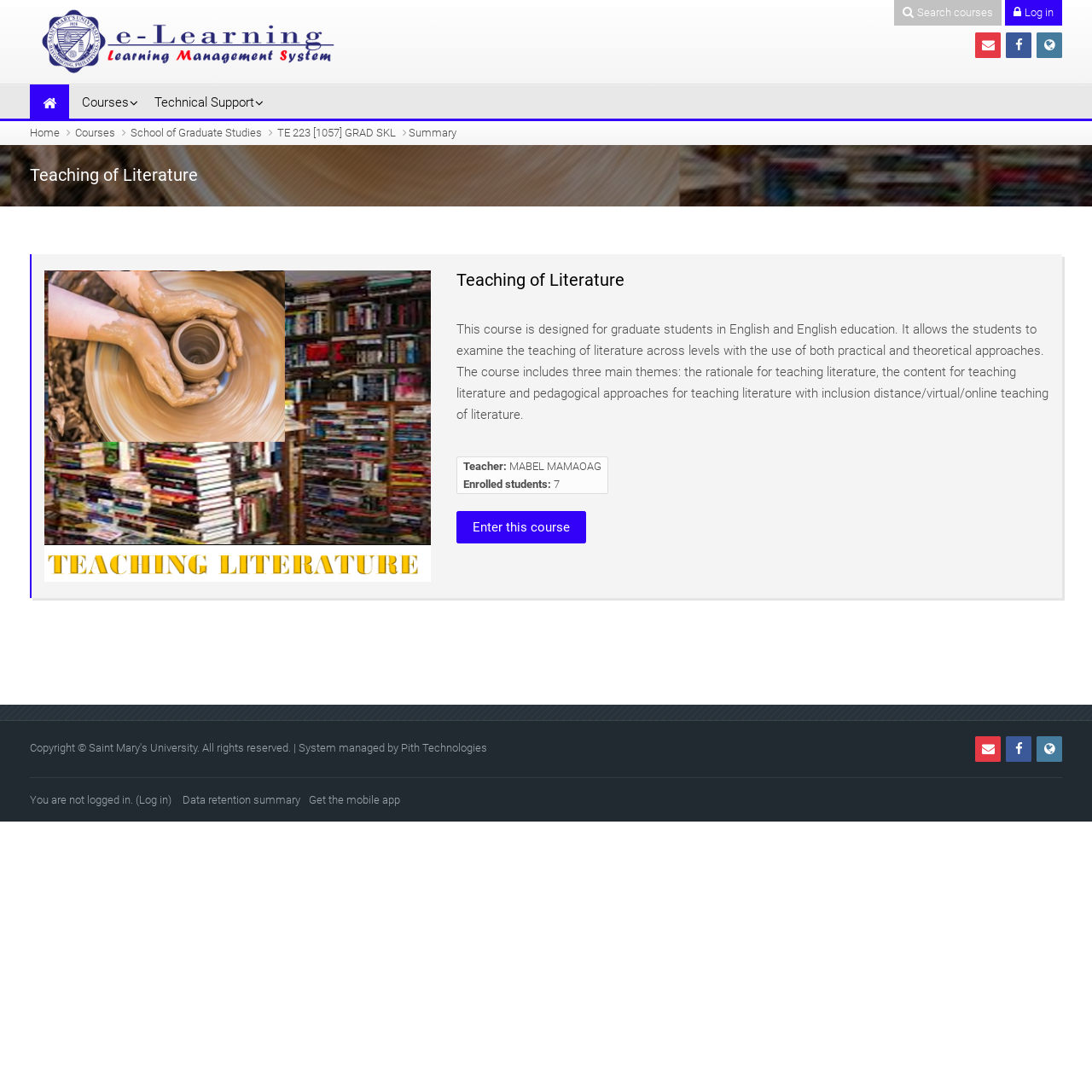Could you please study the image and provide a detailed answer to the question:
What is the name of the university?

I found the answer by looking at the top-left corner of the webpage, where there is a link with the text 'Saint Mary's University' and an image with the same description. This suggests that the university's name is Saint Mary's University.